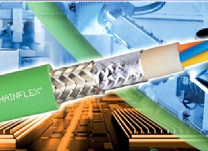Detail every aspect of the image in your caption.

The image features a close-up of a cable, specifically a flexible cable known as "CHAINFLEX," which is designed for use in various industrial applications. The background showcases a technologically advanced environment, with elements suggesting automation and modern manufacturing processes. There are hints of machinery and structured layouts that emphasize reliability and efficiency in cabling solutions. The prominent green and silver colors of the cable highlight its robust construction, and the overall design suggests a focus on quality and performance, making it ideal for demanding environments. This imagery aligns with industry news, likely illustrating innovations in cable technology that enhance operational capabilities in factories and automation systems.